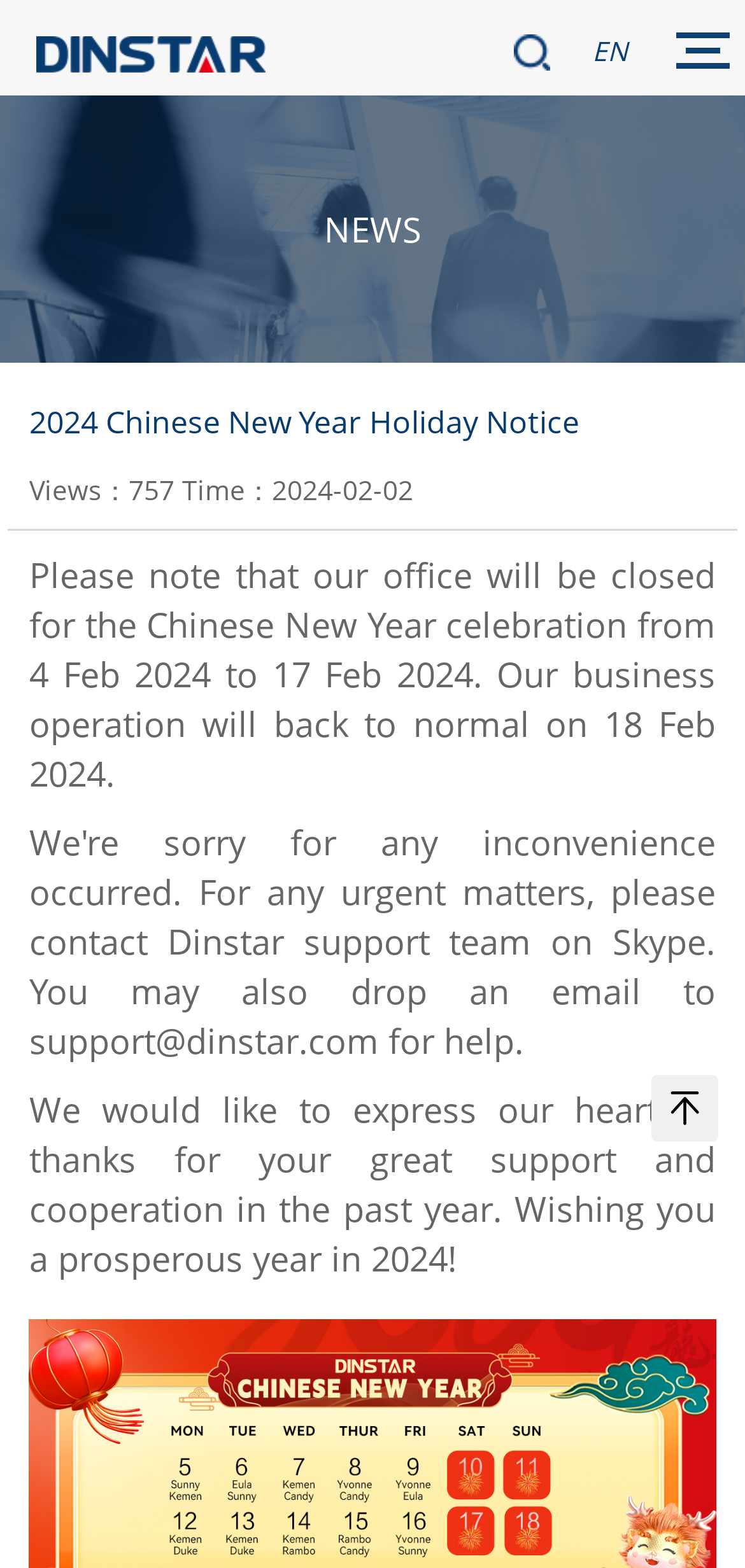What is the language of the link on the top right?
Based on the image content, provide your answer in one word or a short phrase.

EN